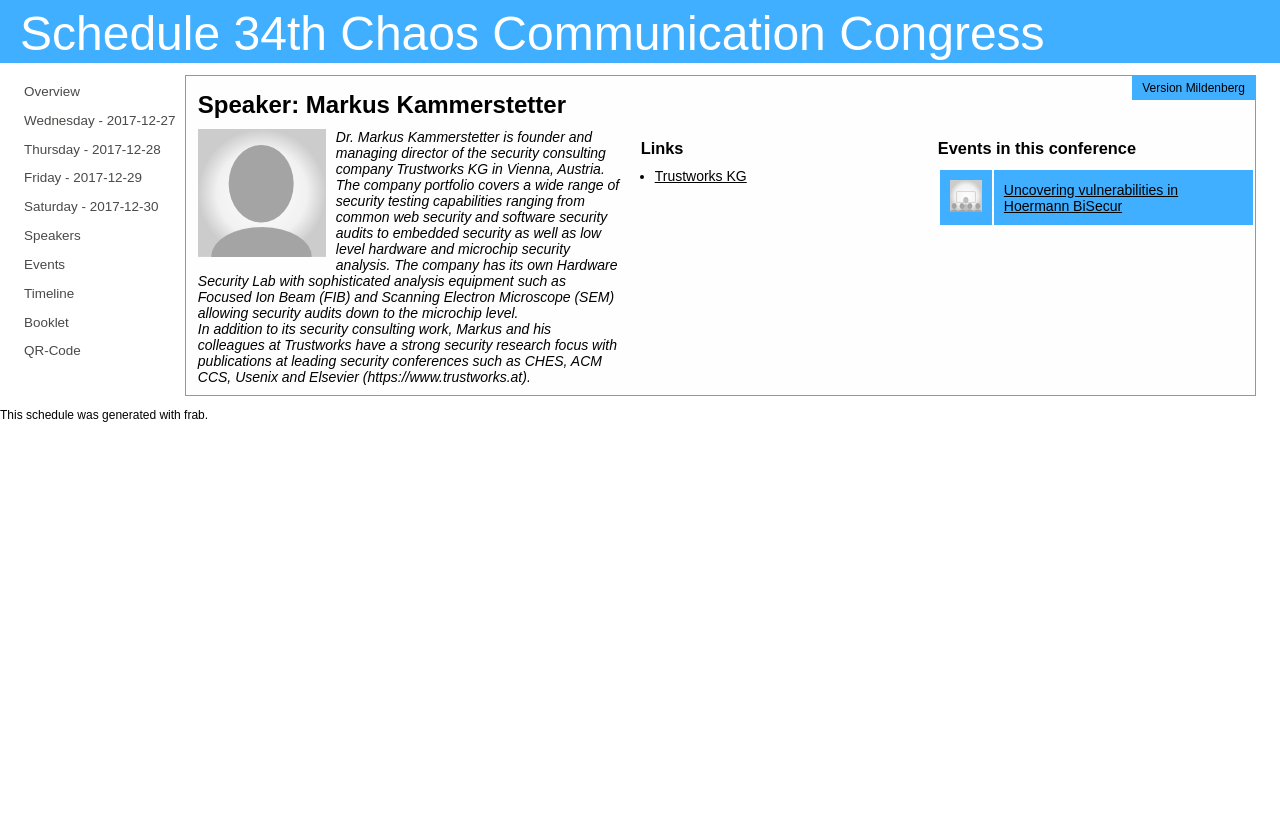Pinpoint the bounding box coordinates of the element that must be clicked to accomplish the following instruction: "View the details of the event Uncovering vulnerabilities in Hoermann BiSecur". The coordinates should be in the format of four float numbers between 0 and 1, i.e., [left, top, right, bottom].

[0.784, 0.217, 0.92, 0.256]